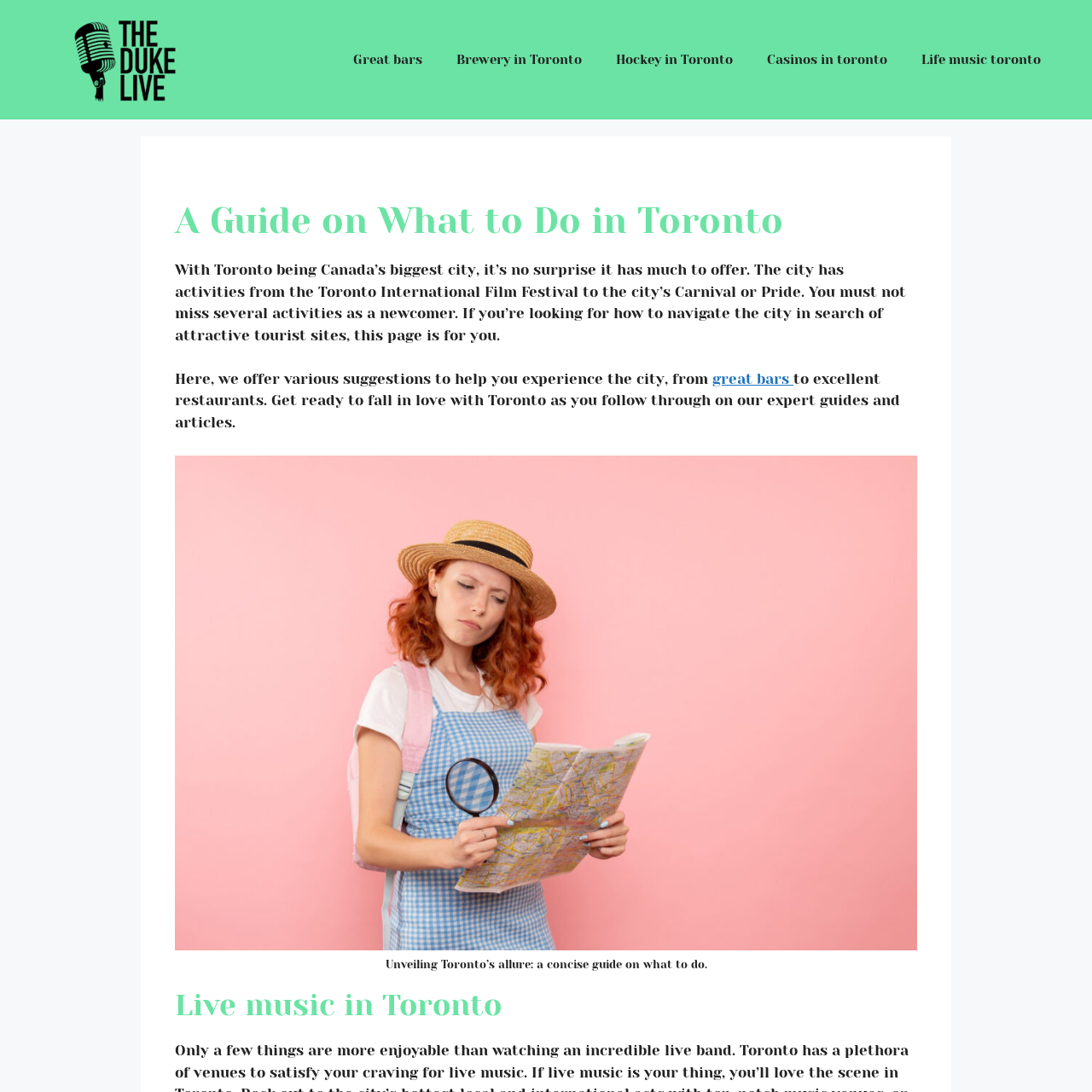Describe in detail what you see on the webpage.

This webpage is a guide to exploring Toronto, Canada's largest city. At the top, there is a banner with the website's logo, "thedukelive.ca", accompanied by a small image. Below the banner, a navigation menu is situated, featuring links to various topics such as "Great bars", "Brewery in Toronto", "Hockey in Toronto", "Casinos in Toronto", and "Life music Toronto".

The main content of the page is divided into sections. The first section is headed by a title, "A Guide on What to Do in Toronto", which is followed by a brief introduction to the city's attractions, including the Toronto International Film Festival and the city's Carnival or Pride. This section also provides an overview of the page's purpose, which is to help newcomers navigate the city and discover its tourist attractions.

In the same section, there are links to specific topics, such as "great bars", and a brief description of the types of suggestions and guides that can be found on the page. Below this, there is a large image with a caption, "Unveiling Toronto's allure: a concise guide on what to do", which appears to be a visual representation of the city's attractions.

Further down the page, there is a section headed by "Live music in Toronto", which suggests that this page may also provide information on the city's music scene. Overall, the webpage appears to be a comprehensive guide to exploring Toronto, with various sections and links to specific topics related to the city's attractions and activities.